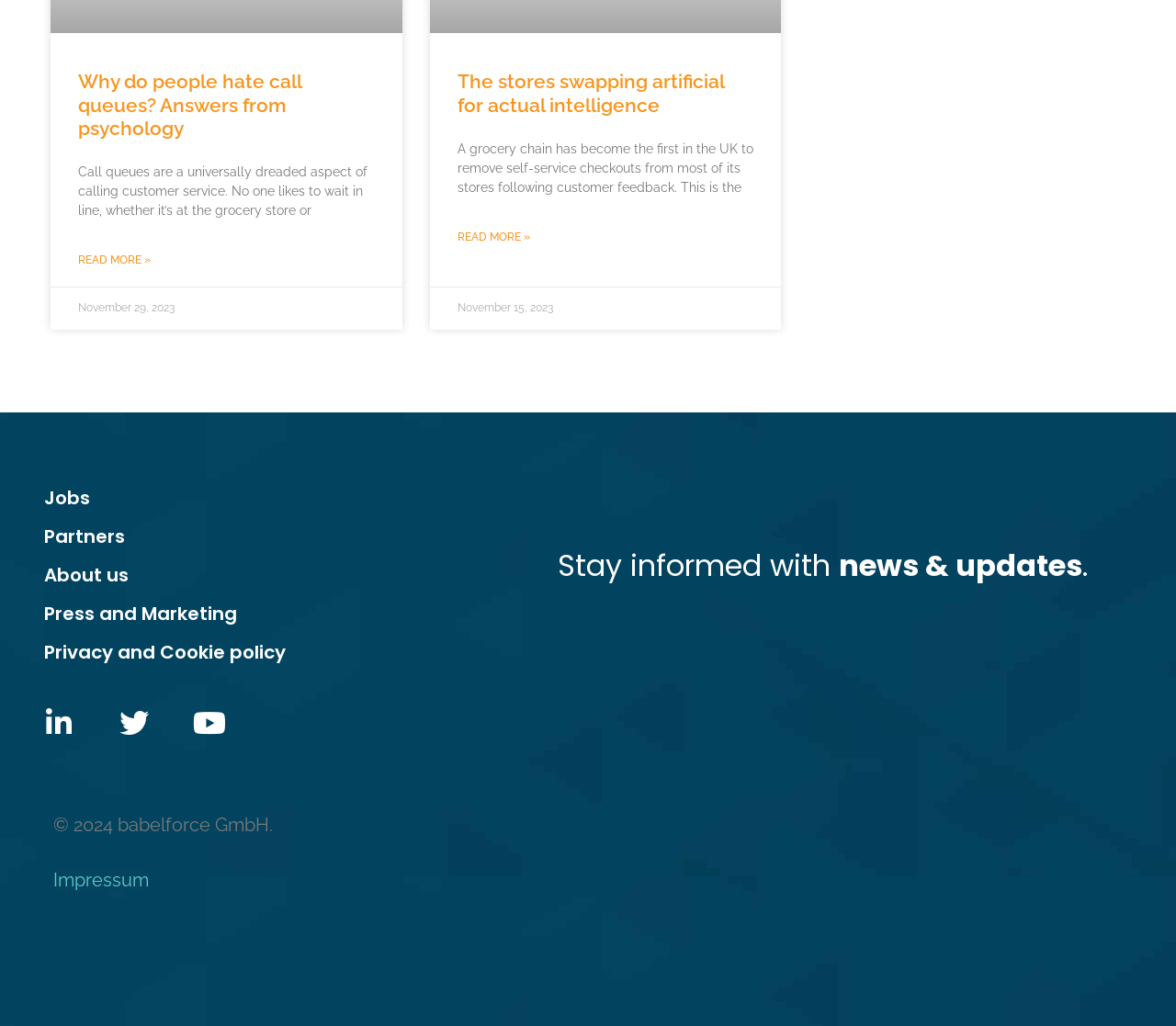Show me the bounding box coordinates of the clickable region to achieve the task as per the instruction: "Read more about why people hate call queues".

[0.066, 0.245, 0.128, 0.261]